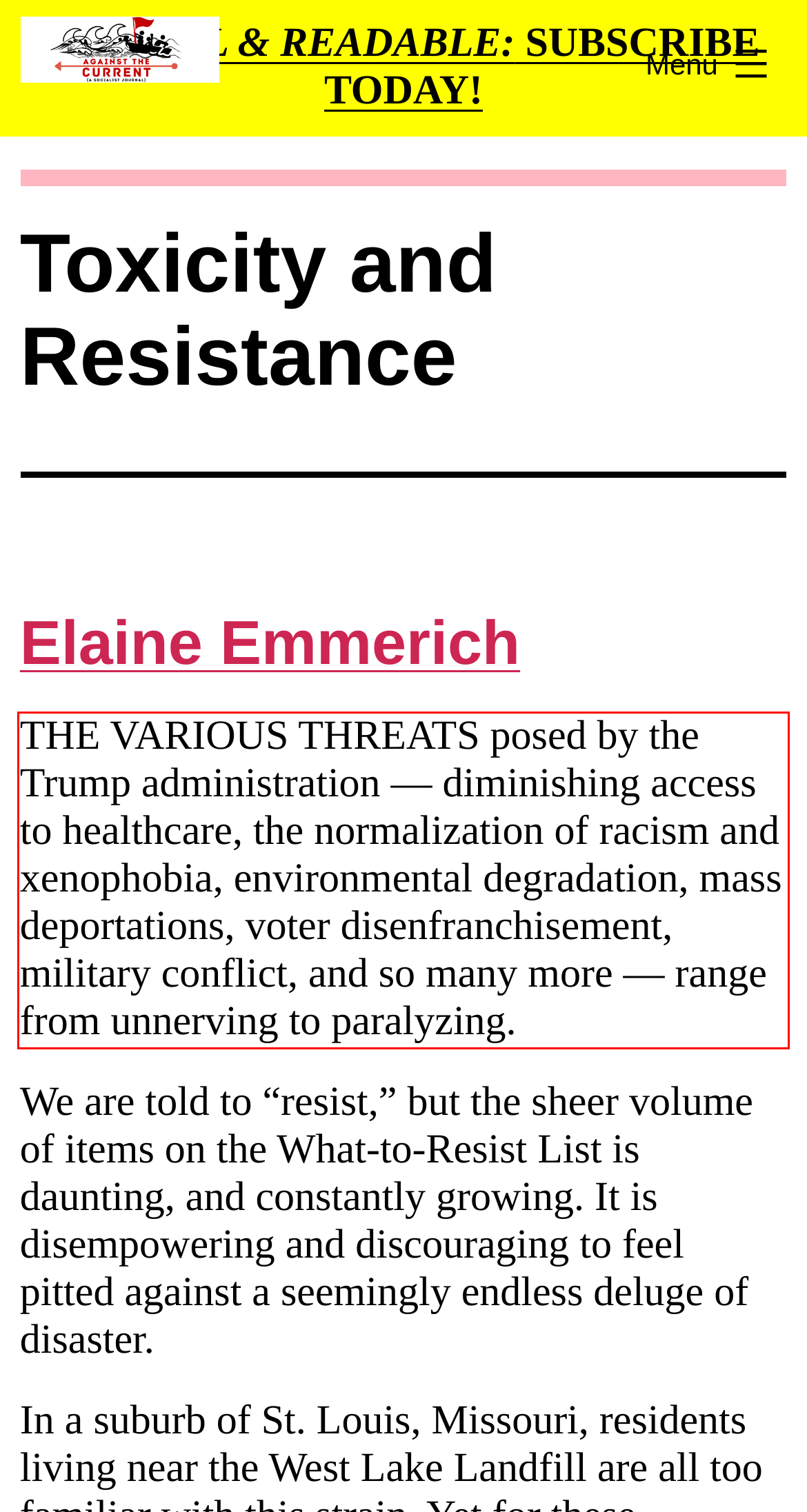With the provided screenshot of a webpage, locate the red bounding box and perform OCR to extract the text content inside it.

THE VARIOUS THREATS posed by the Trump administration — diminishing access to healthcare, the normalization of racism and xenophobia, environmental degradation, mass deportations, voter disenfranchisement, military conflict, and so many more — range from unnerving to paralyzing.